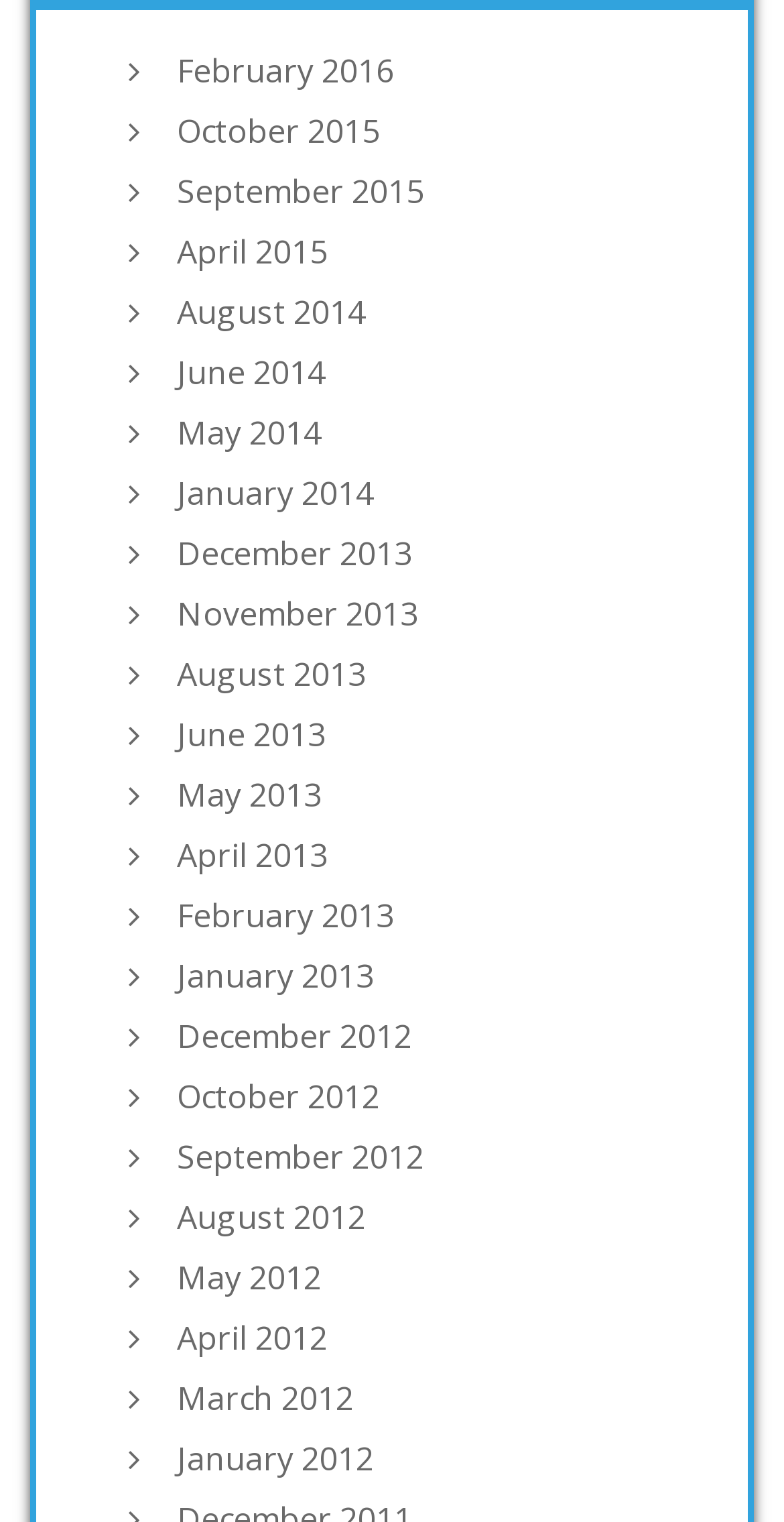Locate the bounding box coordinates of the area where you should click to accomplish the instruction: "view October 2015".

[0.2, 0.072, 0.903, 0.099]